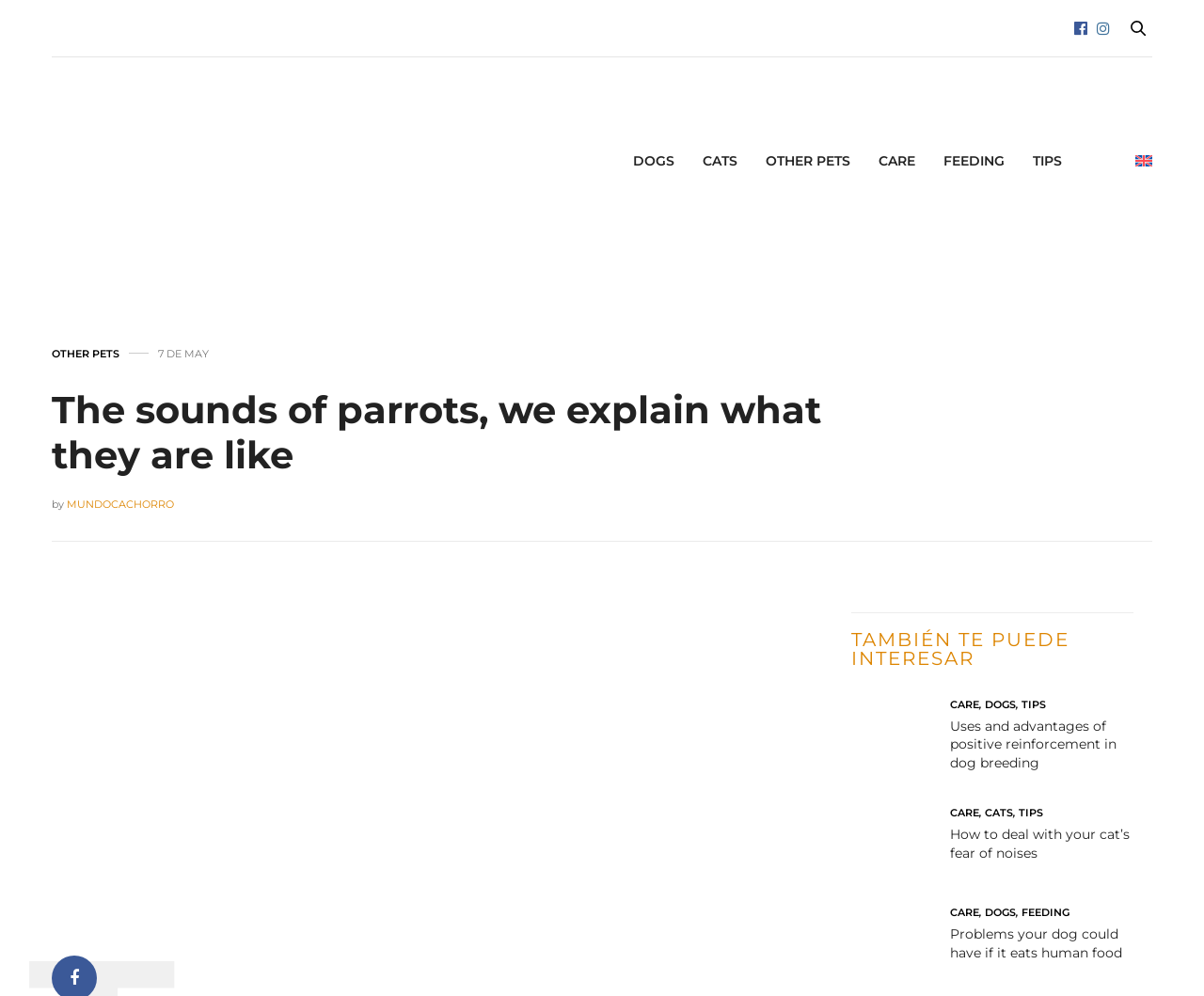Specify the bounding box coordinates of the area to click in order to follow the given instruction: "Learn about positive reinforcement in dog breeding."

[0.789, 0.72, 0.941, 0.776]